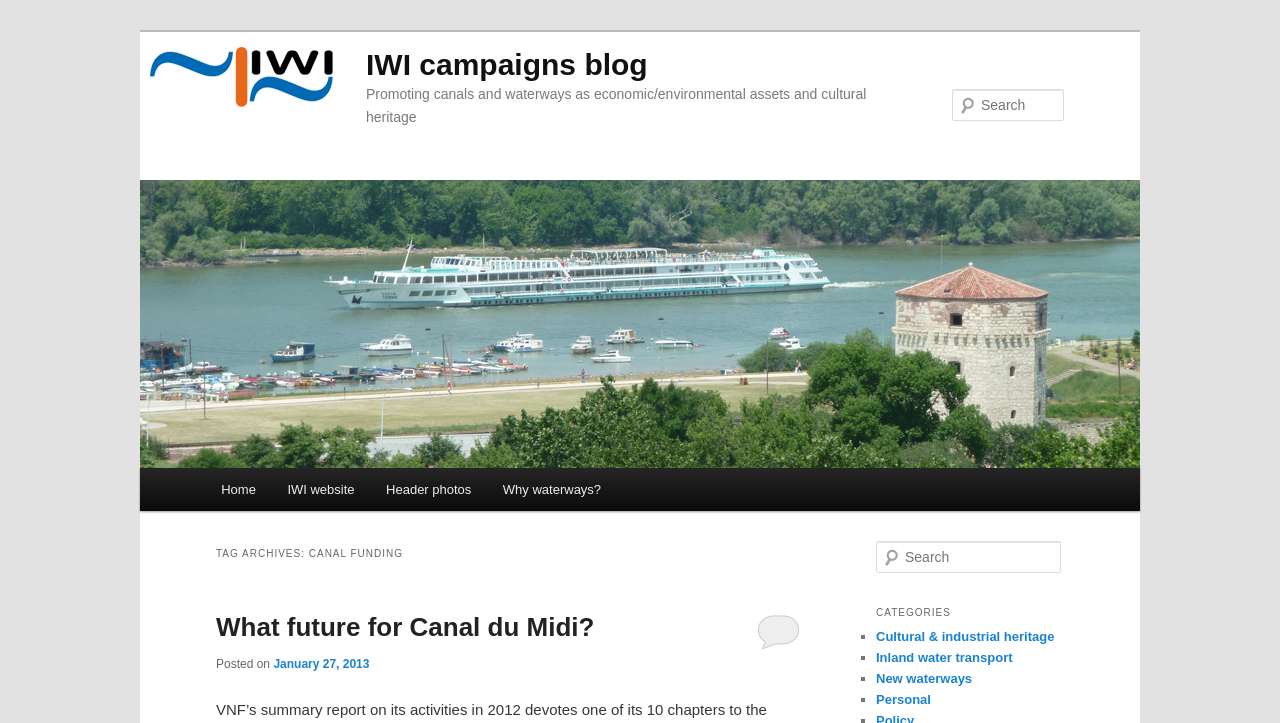Determine the bounding box coordinates in the format (top-left x, top-left y, bottom-right x, bottom-right y). Ensure all values are floating point numbers between 0 and 1. Identify the bounding box of the UI element described by: Reply

[0.591, 0.848, 0.625, 0.897]